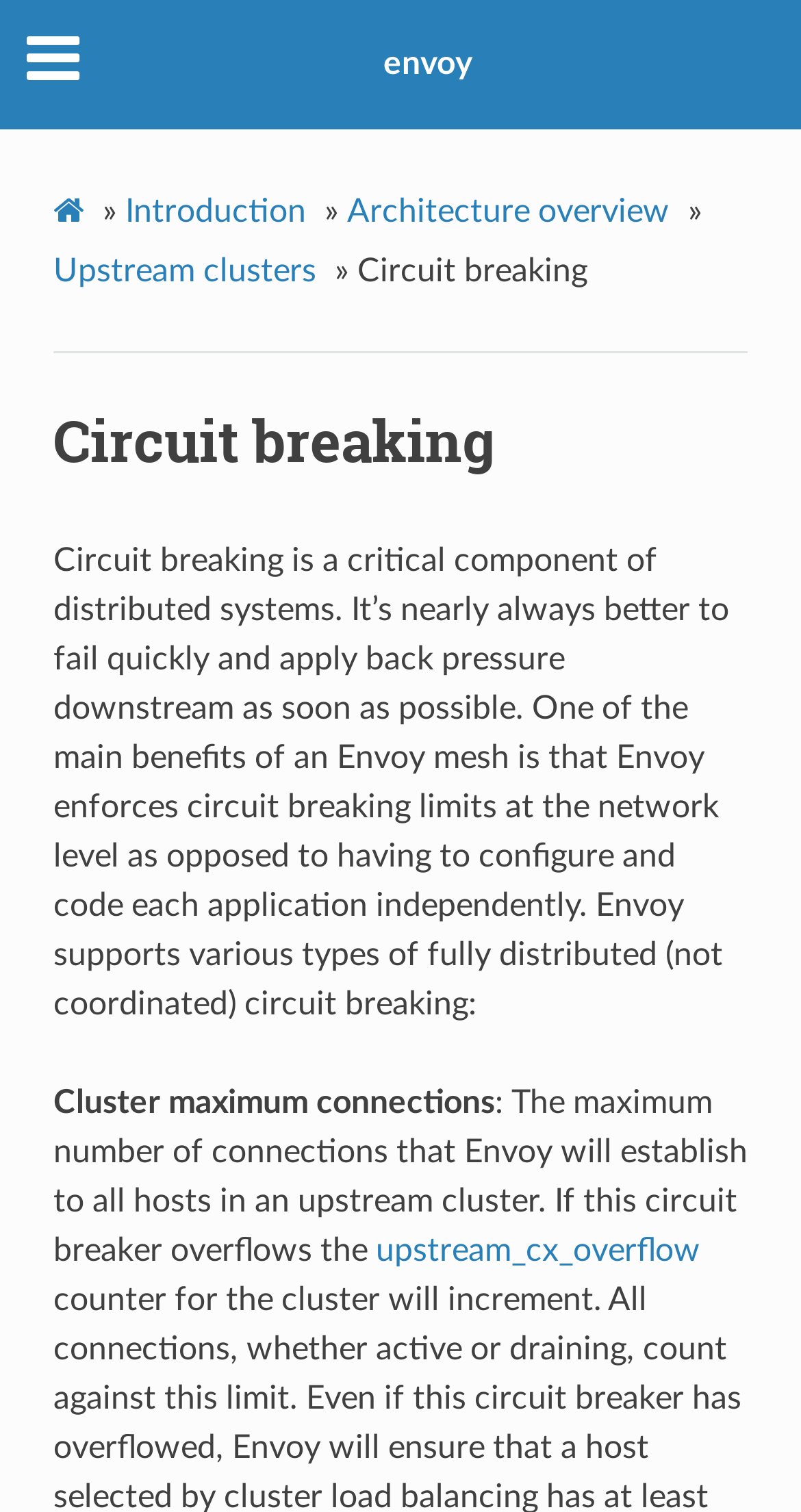What is the main topic of this webpage?
Using the image as a reference, give a one-word or short phrase answer.

Circuit breaking